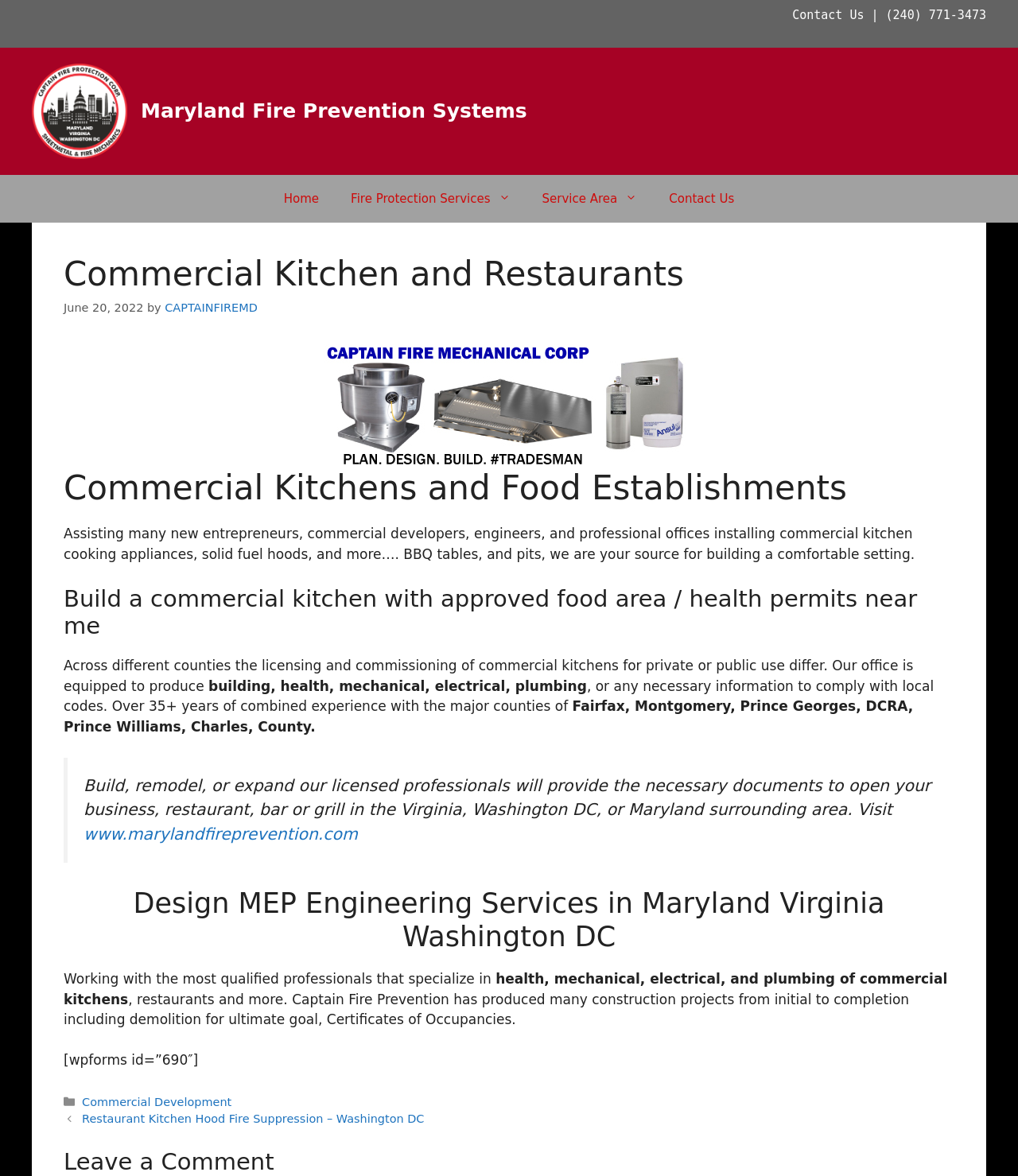Please study the image and answer the question comprehensively:
What is the phone number to contact?

The phone number to contact can be found in the 'Contact Us' section at the top of the webpage, which is a heading element with a link containing the phone number.